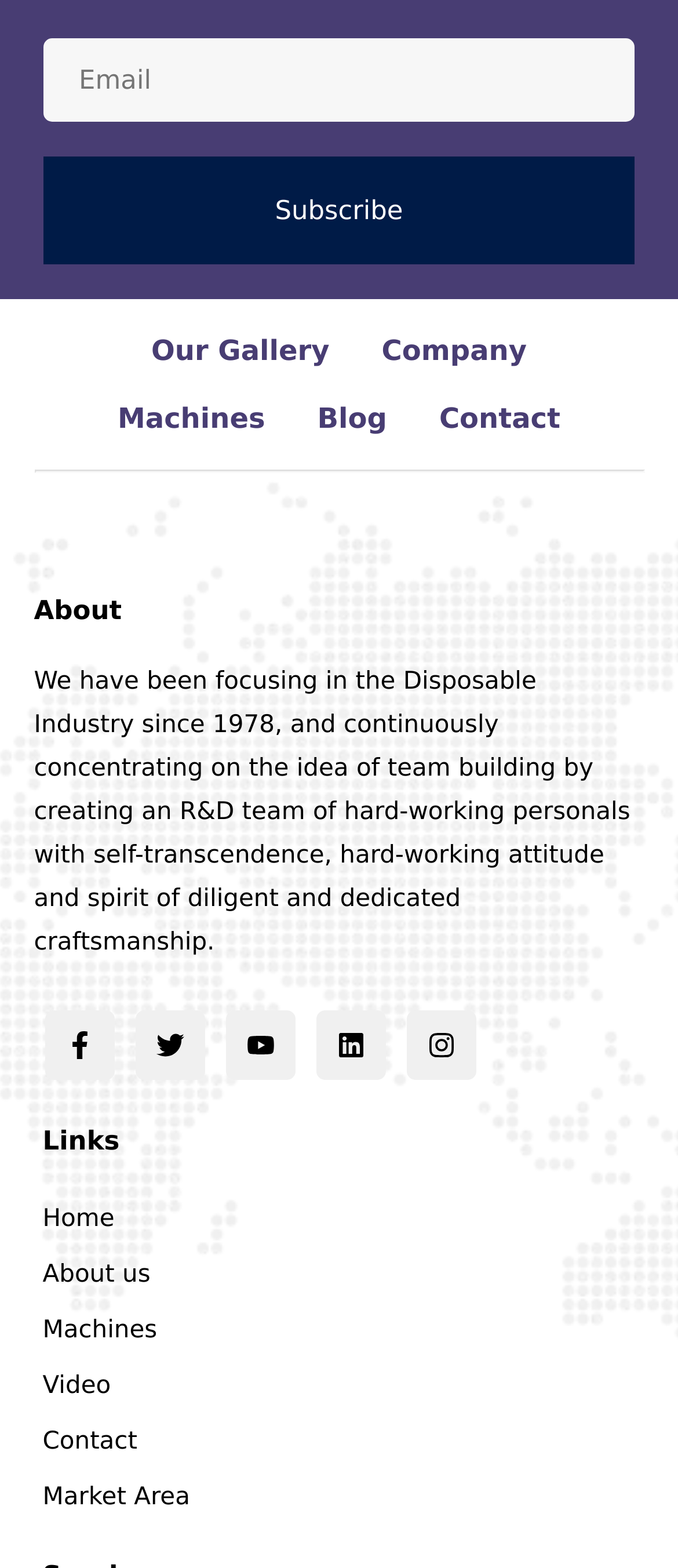Please determine the bounding box coordinates of the element to click on in order to accomplish the following task: "Visit Our Gallery". Ensure the coordinates are four float numbers ranging from 0 to 1, i.e., [left, top, right, bottom].

[0.223, 0.213, 0.486, 0.234]